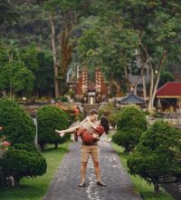What is the male figure doing to the female figure?
Using the image, elaborate on the answer with as much detail as possible.

The male figure is playfully holding the female figure in his arms, showcasing a lighthearted and affectionate mood.